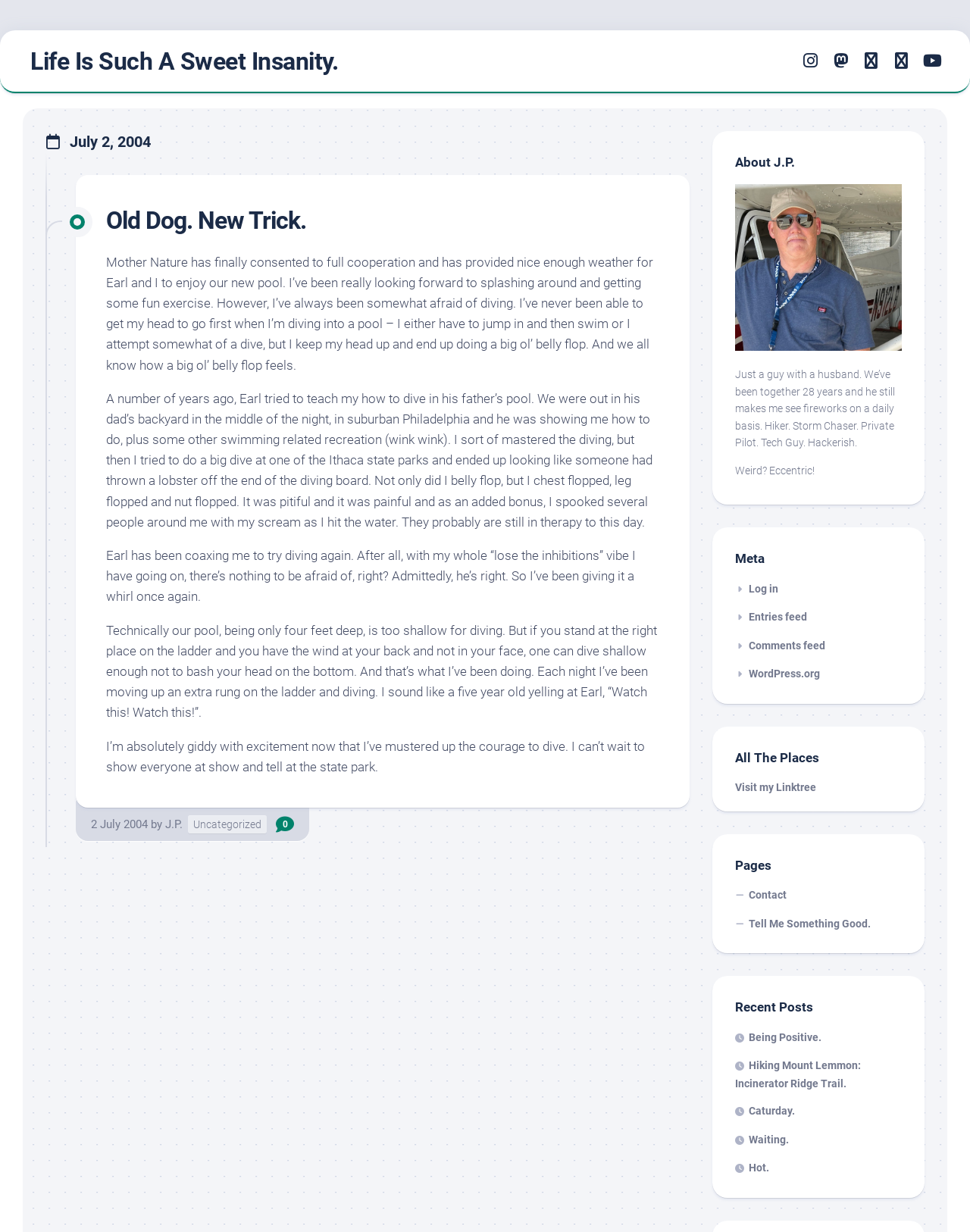Refer to the image and provide a thorough answer to this question:
How many years have the author and his husband been together?

The information about the author and his husband can be found in the 'About J.P.' section, where it says 'We’ve been together 28 years and he still makes me see fireworks on a daily basis.'